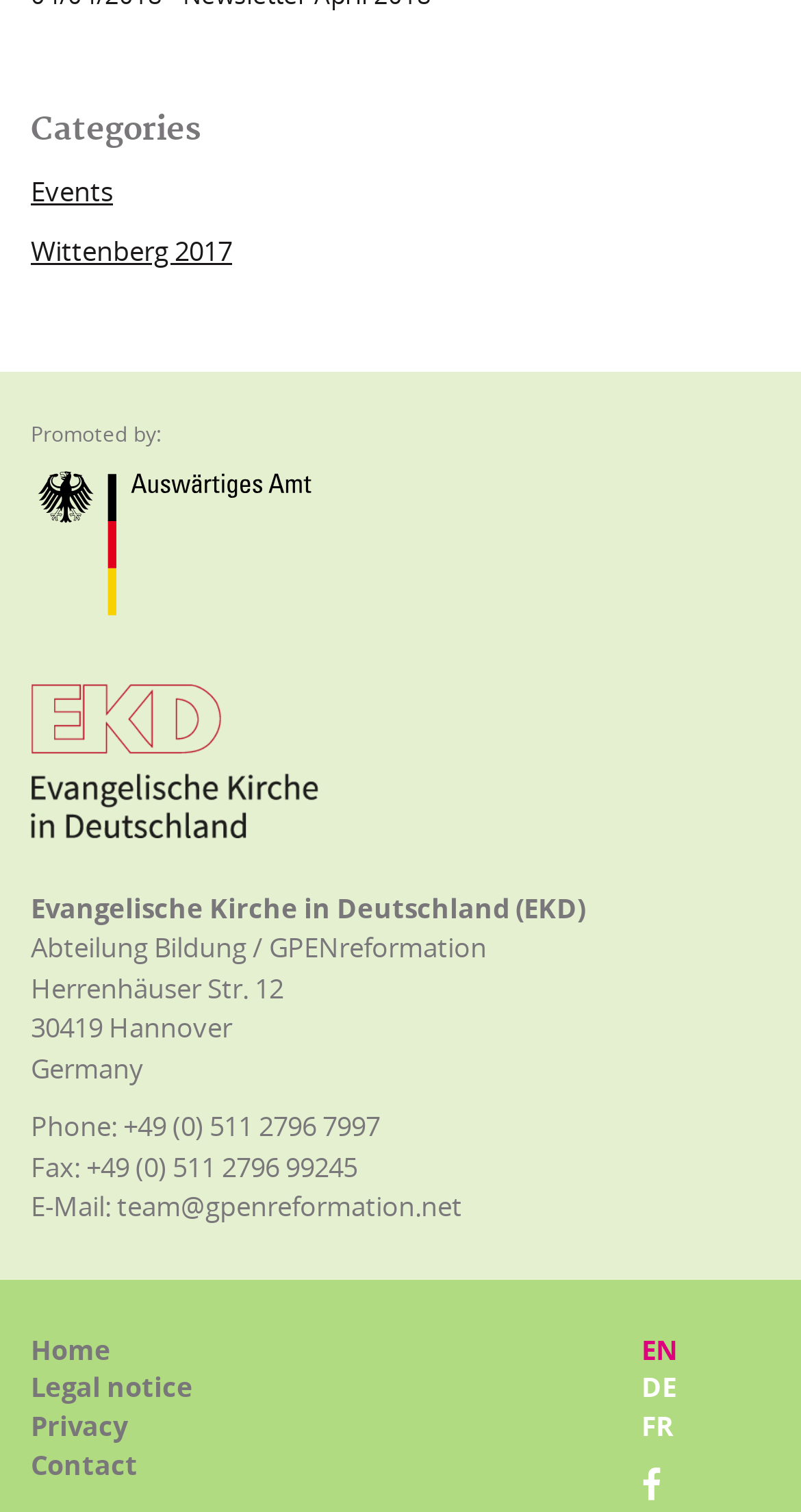Use a single word or phrase to answer this question: 
How many language options are available?

4